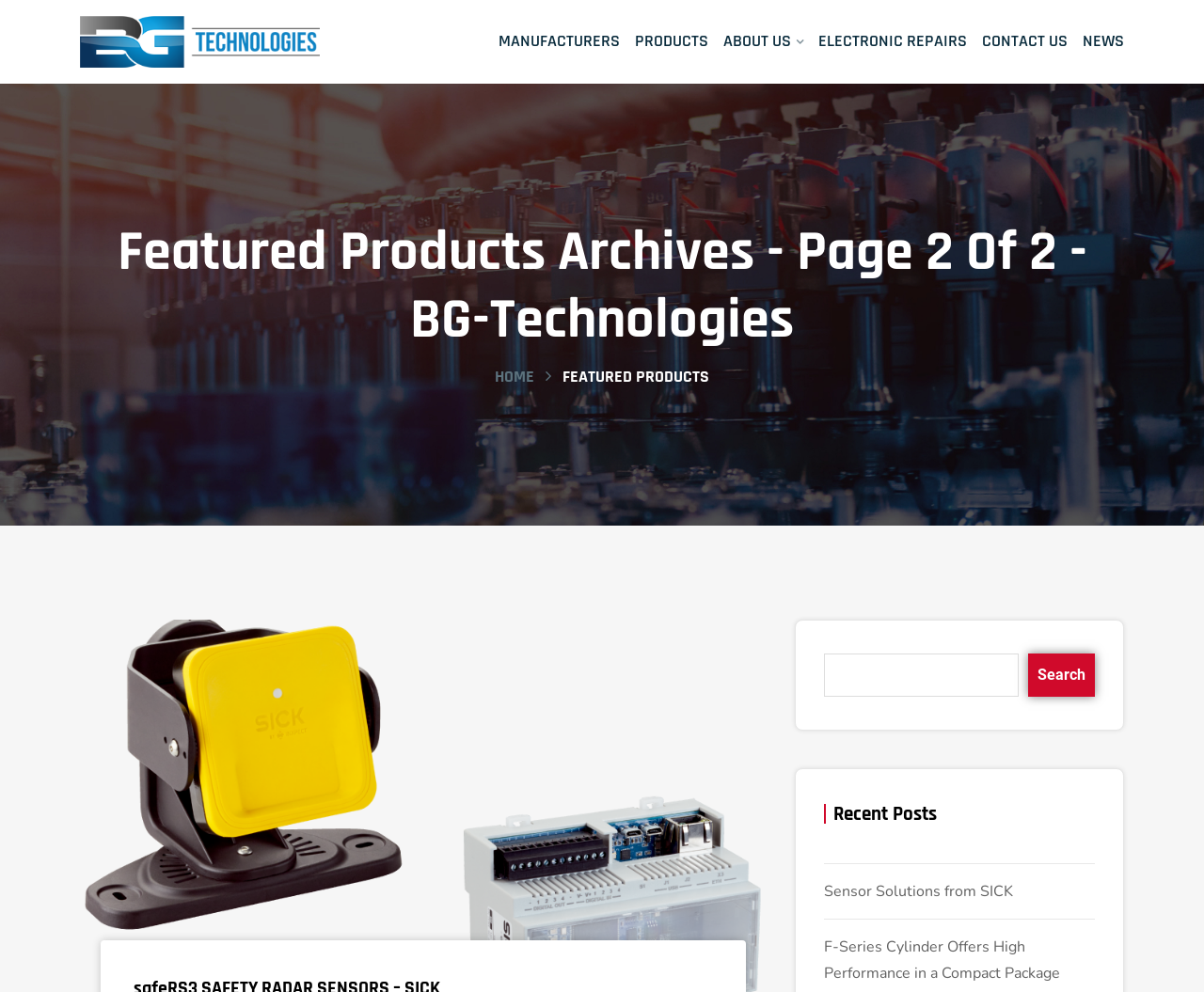Explain the webpage in detail, including its primary components.

The webpage is an archive page for featured products, with a total of 2 pages. At the top left, there is a logo of "BG-Technologies" which is also a link, accompanied by a text link with the same name. 

Below the logo, there is a navigation menu with 6 links: "MANUFACTURERS", "PRODUCTS", "ABOUT US", "ELECTRONIC REPAIRS", "CONTACT US", and "NEWS", arranged horizontally from left to right.

Further down, there is a heading that repeats the title of the page, "Featured Products Archives - Page 2 Of 2 - BG-Technologies". Below this heading, there is a secondary navigation menu with a link "HOME" and a static text "FEATURED PRODUCTS", arranged horizontally from left to right.

On the right side of the page, there is a search box with a button labeled "Search". Below the search box, there is a heading "Recent Posts" followed by two links to recent posts: "Sensor Solutions from SICK" and "F-Series Cylinder Offers High Performance in a Compact Package", arranged vertically from top to bottom.